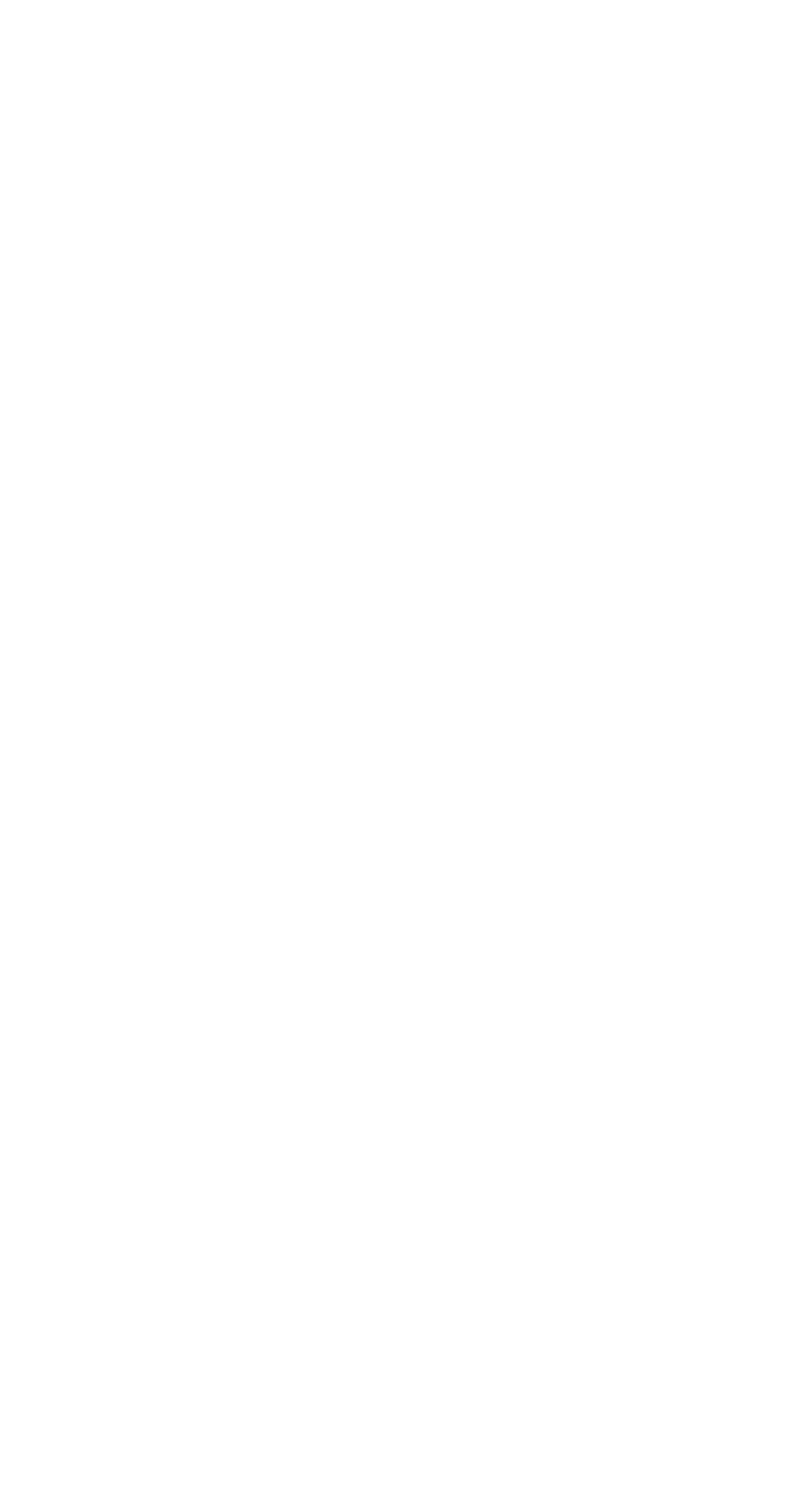Please identify the bounding box coordinates of the element I need to click to follow this instruction: "View Programs/Projects".

[0.03, 0.061, 0.697, 0.113]